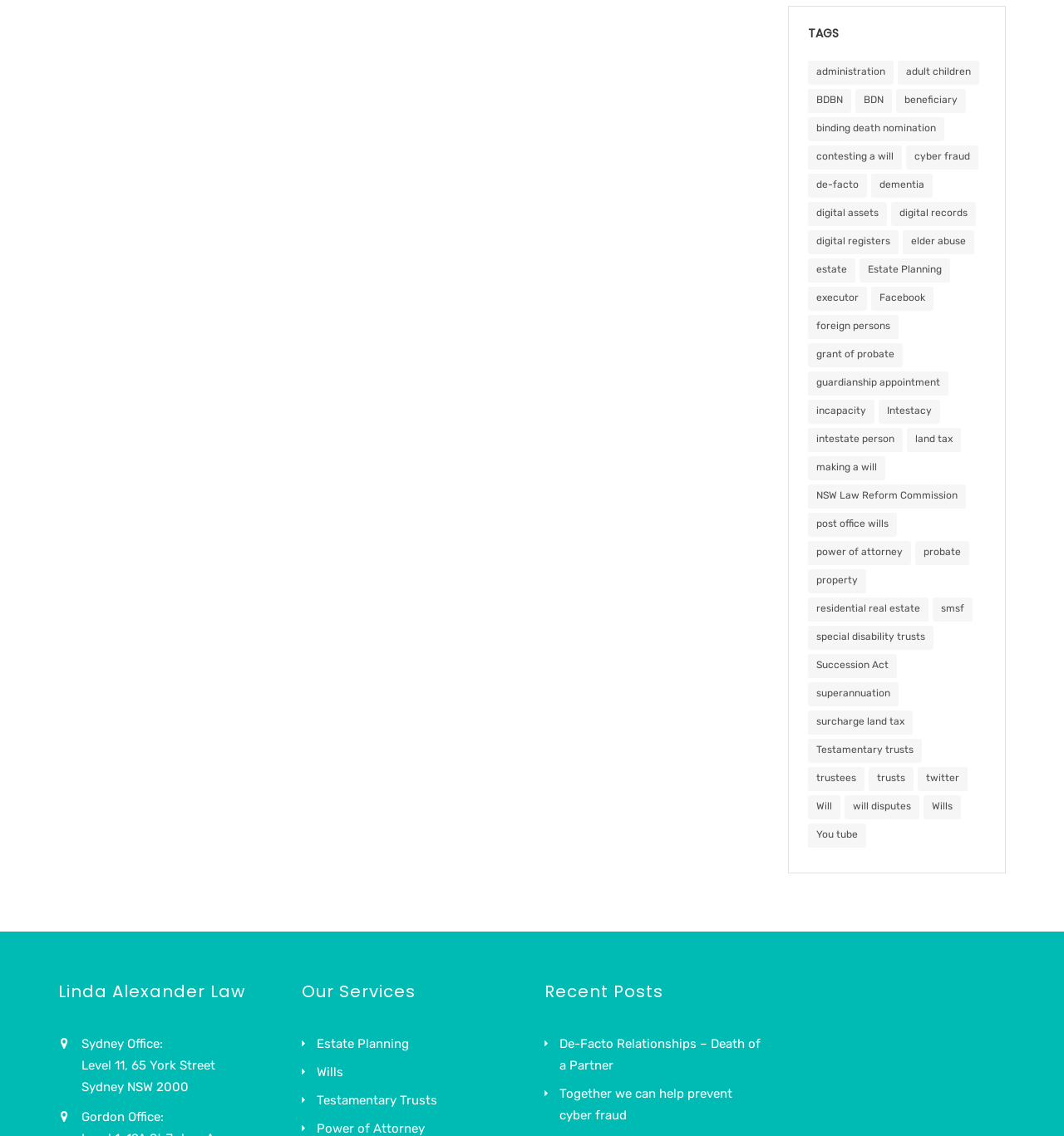How many links are there under the 'TAGS' heading?
Please answer the question with a single word or phrase, referencing the image.

48